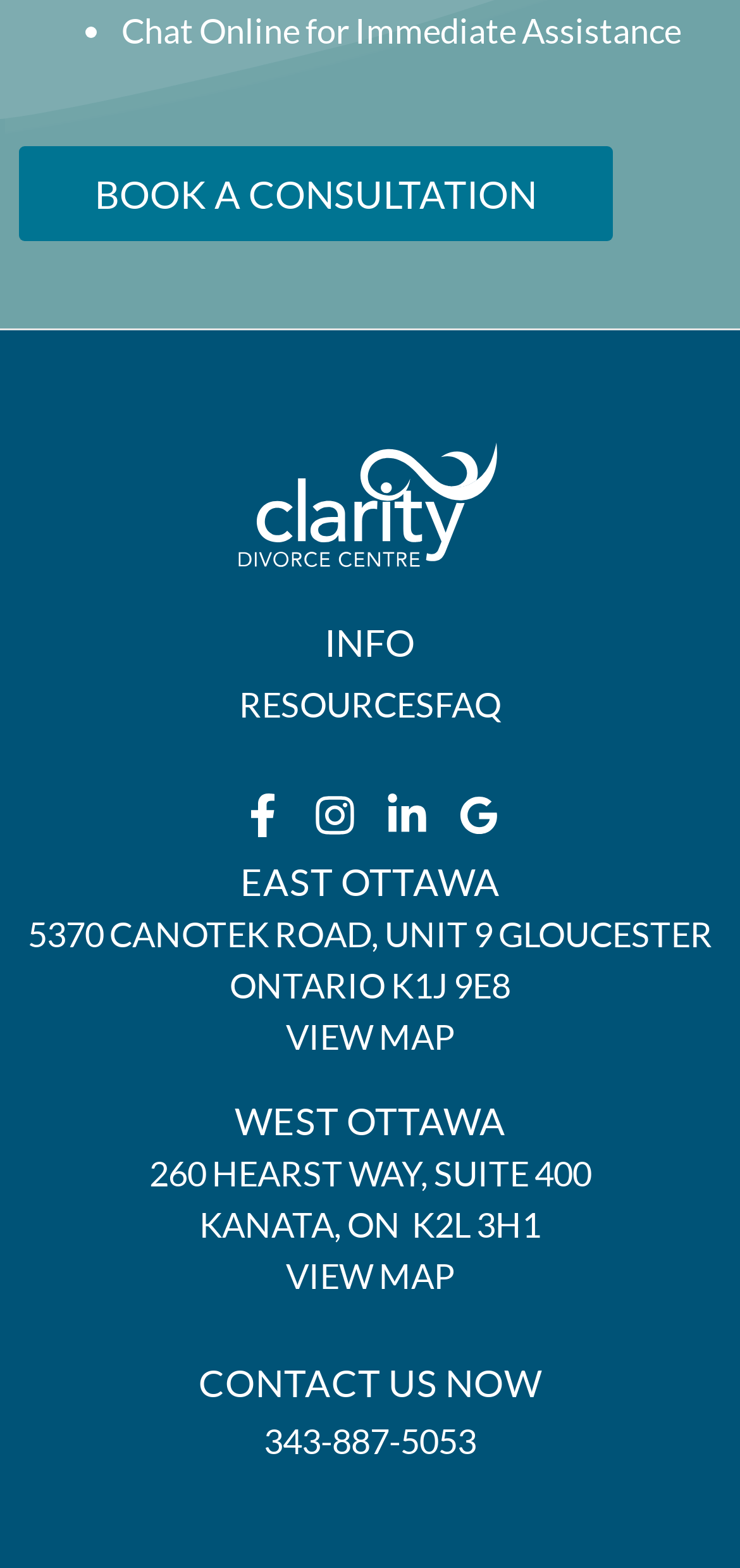How many locations are listed?
Offer a detailed and exhaustive answer to the question.

There are two locations listed on the webpage, one in East Ottawa and one in West Ottawa, with their respective addresses and 'VIEW MAP' links.